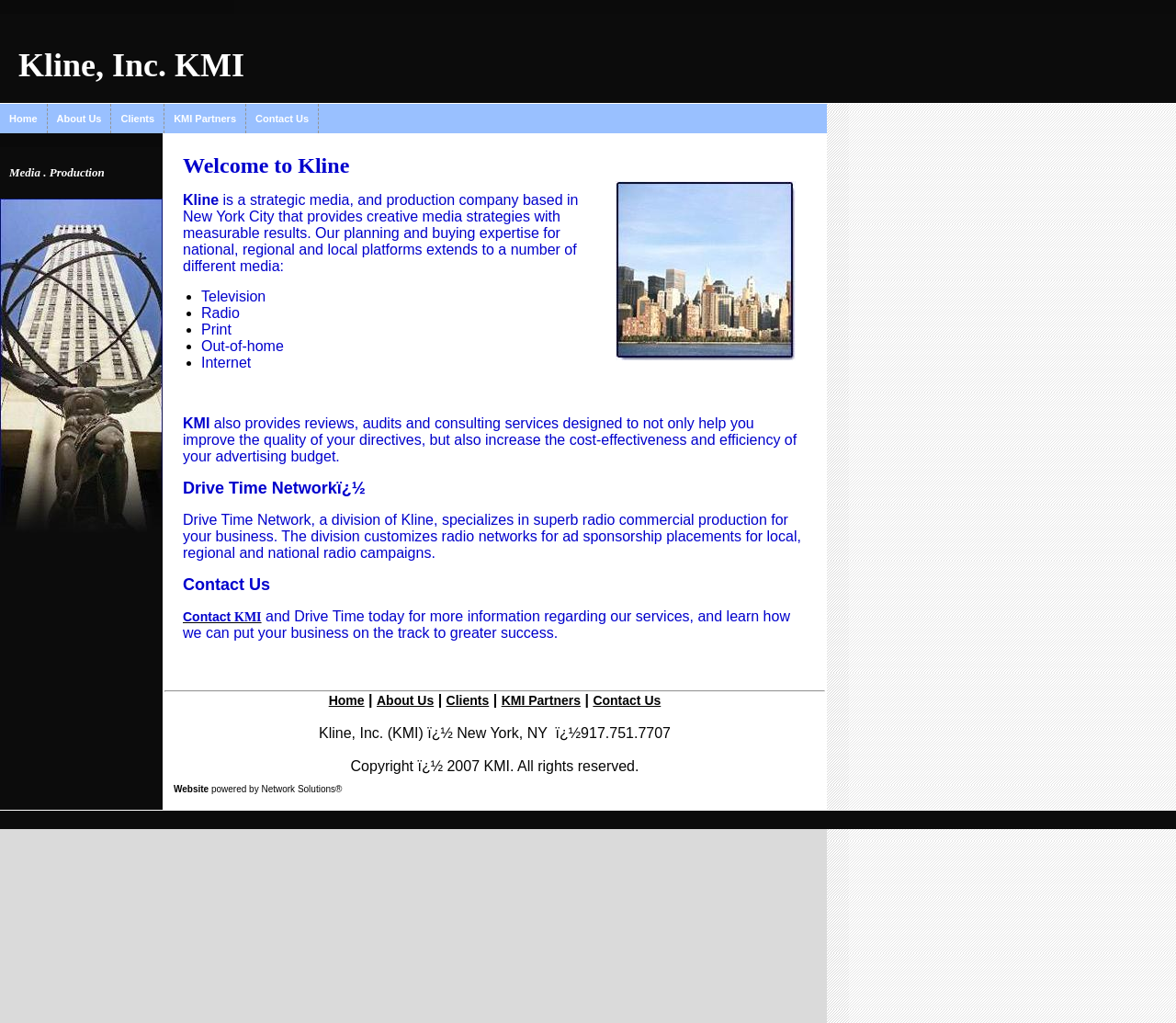What services does KMI provide?
Answer the question in as much detail as possible.

The webpage mentions that KMI provides creative media strategies with measurable results, and also provides reviews, audits, and consulting services designed to improve the quality of directives and increase the cost-effectiveness and efficiency of advertising budget.